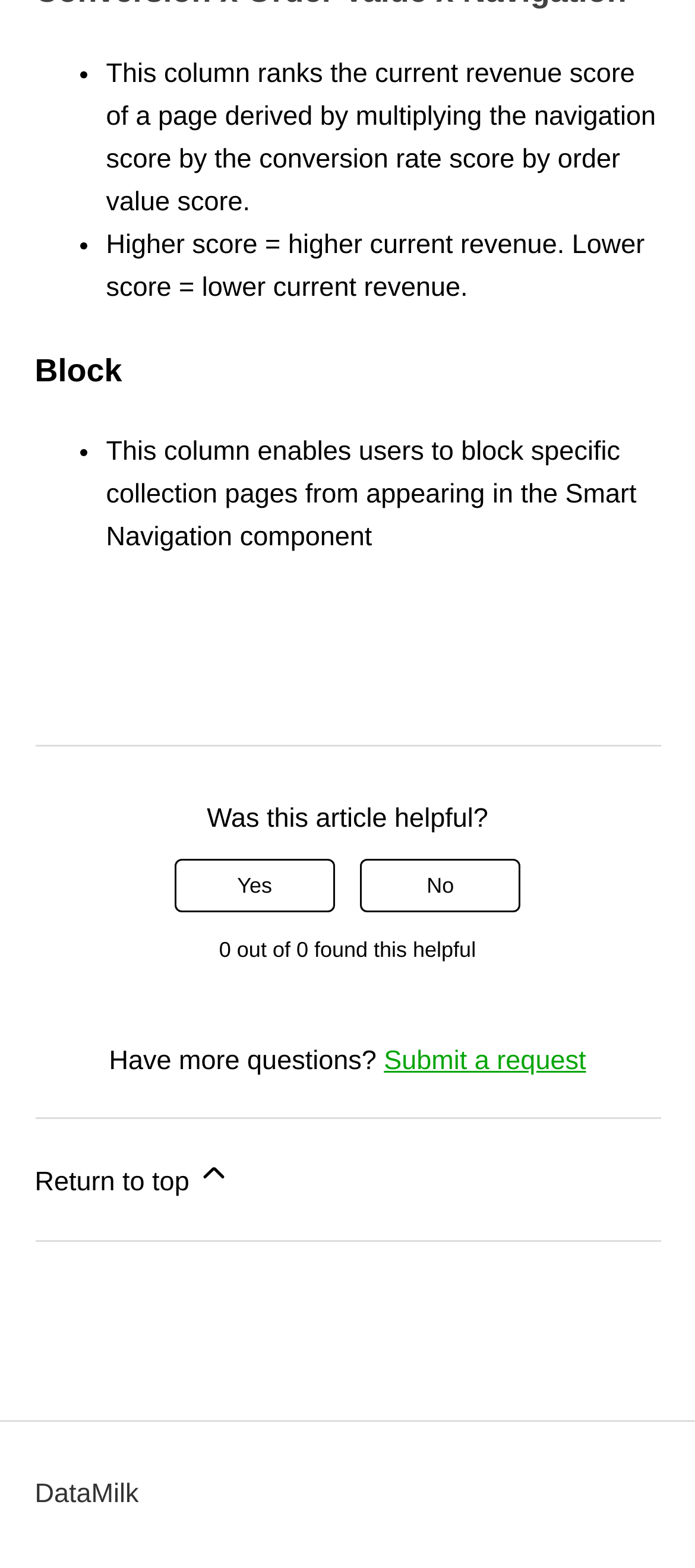Provide the bounding box coordinates in the format (top-left x, top-left y, bottom-right x, bottom-right y). All values are floating point numbers between 0 and 1. Determine the bounding box coordinate of the UI element described as: Yes

[0.251, 0.548, 0.482, 0.582]